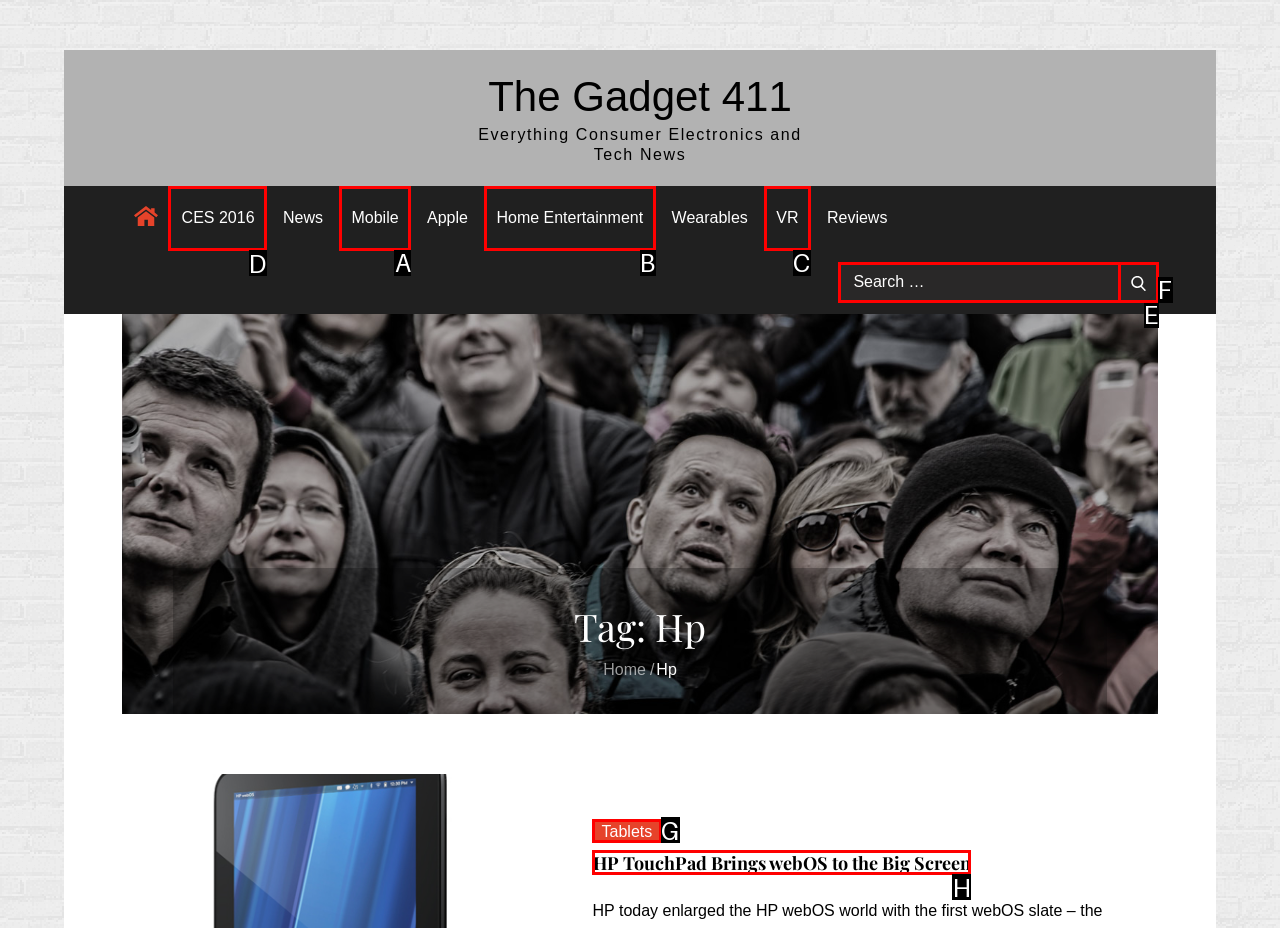For the task: Go to CES 2016 page, tell me the letter of the option you should click. Answer with the letter alone.

D